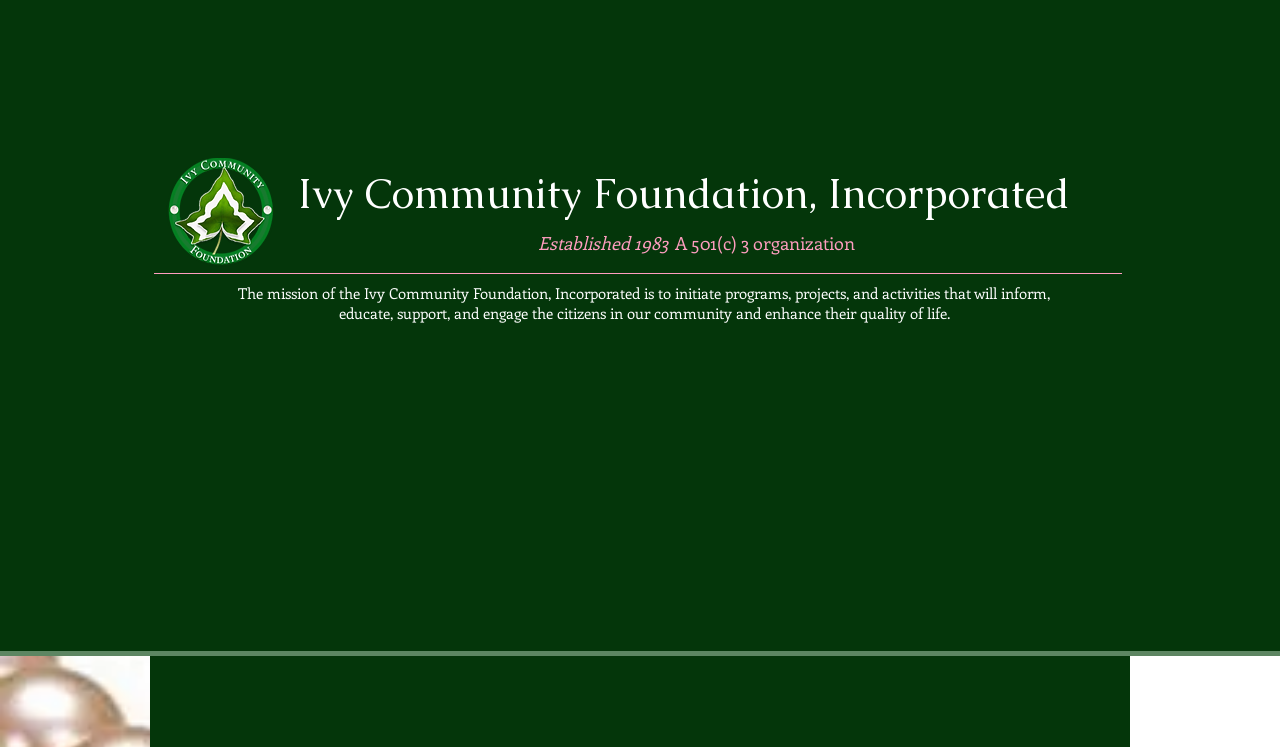Give a succinct answer to this question in a single word or phrase: 
What is the purpose of the 'play' button?

Play slideshow